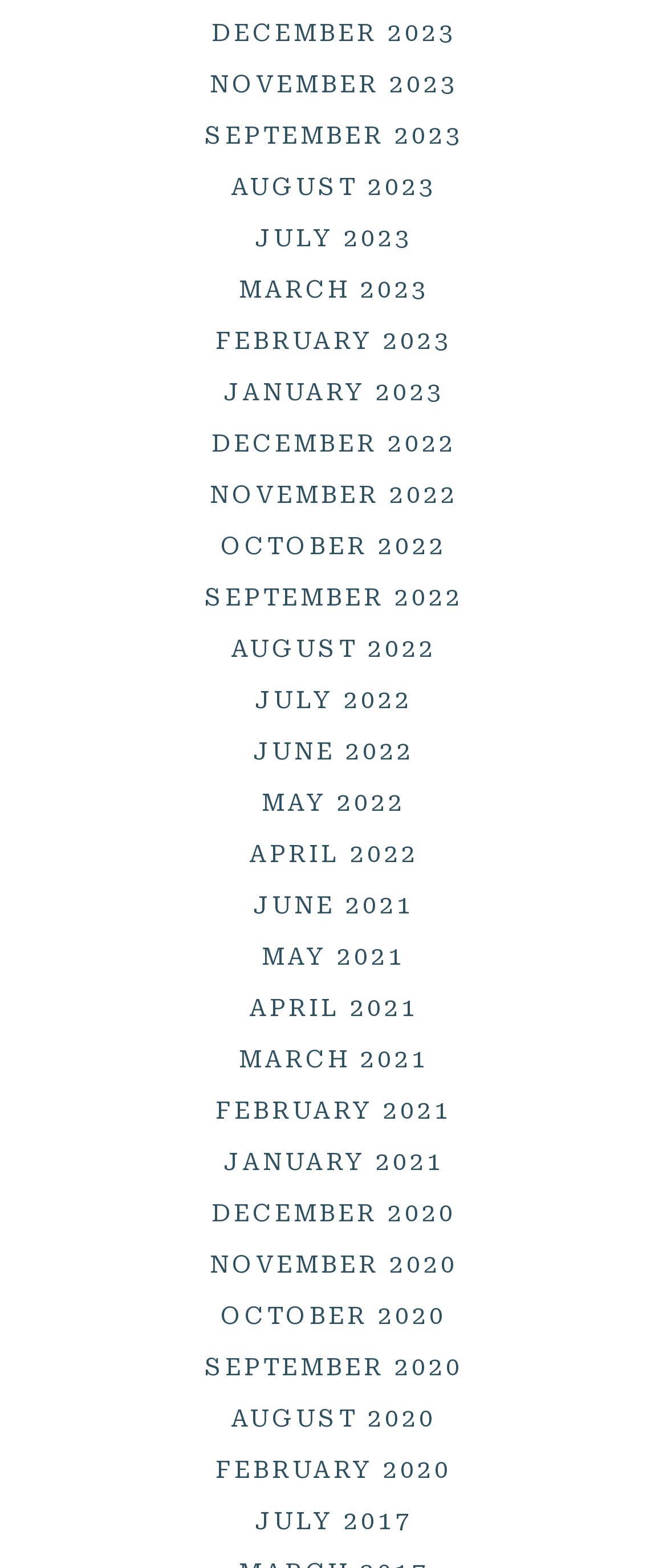Can you specify the bounding box coordinates for the region that should be clicked to fulfill this instruction: "View December 2023".

[0.317, 0.012, 0.683, 0.03]